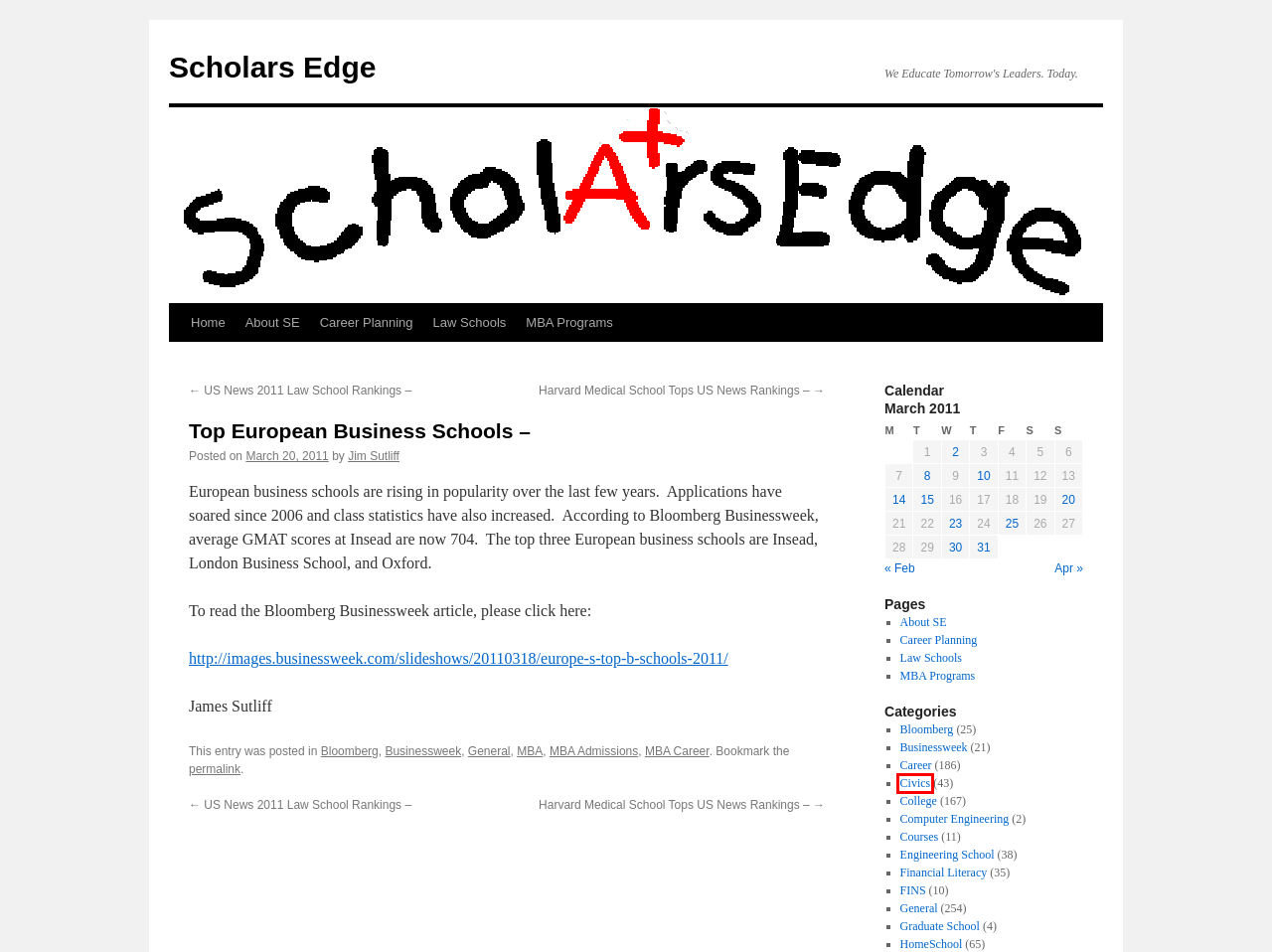Examine the screenshot of the webpage, which includes a red bounding box around an element. Choose the best matching webpage description for the page that will be displayed after clicking the element inside the red bounding box. Here are the candidates:
A. Career | Scholars Edge
B. US News 2011 Law School Rankings – | Scholars Edge
C. Civics | Scholars Edge
D. Career Planning | Scholars Edge
E. MBA Admissions | Scholars Edge
F. Computer Engineering | Scholars Edge
G. College | Scholars Edge
H. MBA Career | Scholars Edge

C